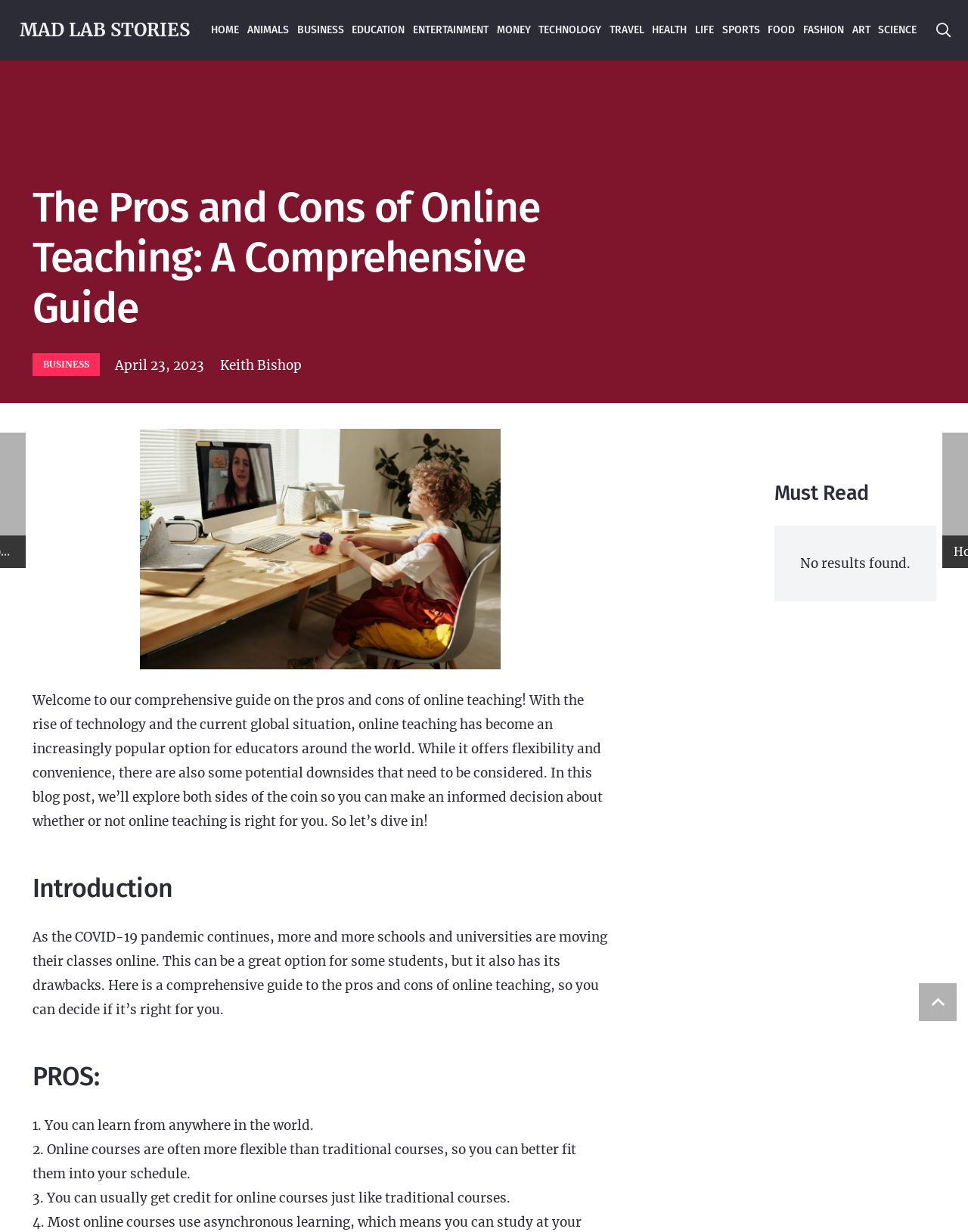What is the name of the author of this blog post?
Examine the image and give a concise answer in one word or a short phrase.

Keith Bishop